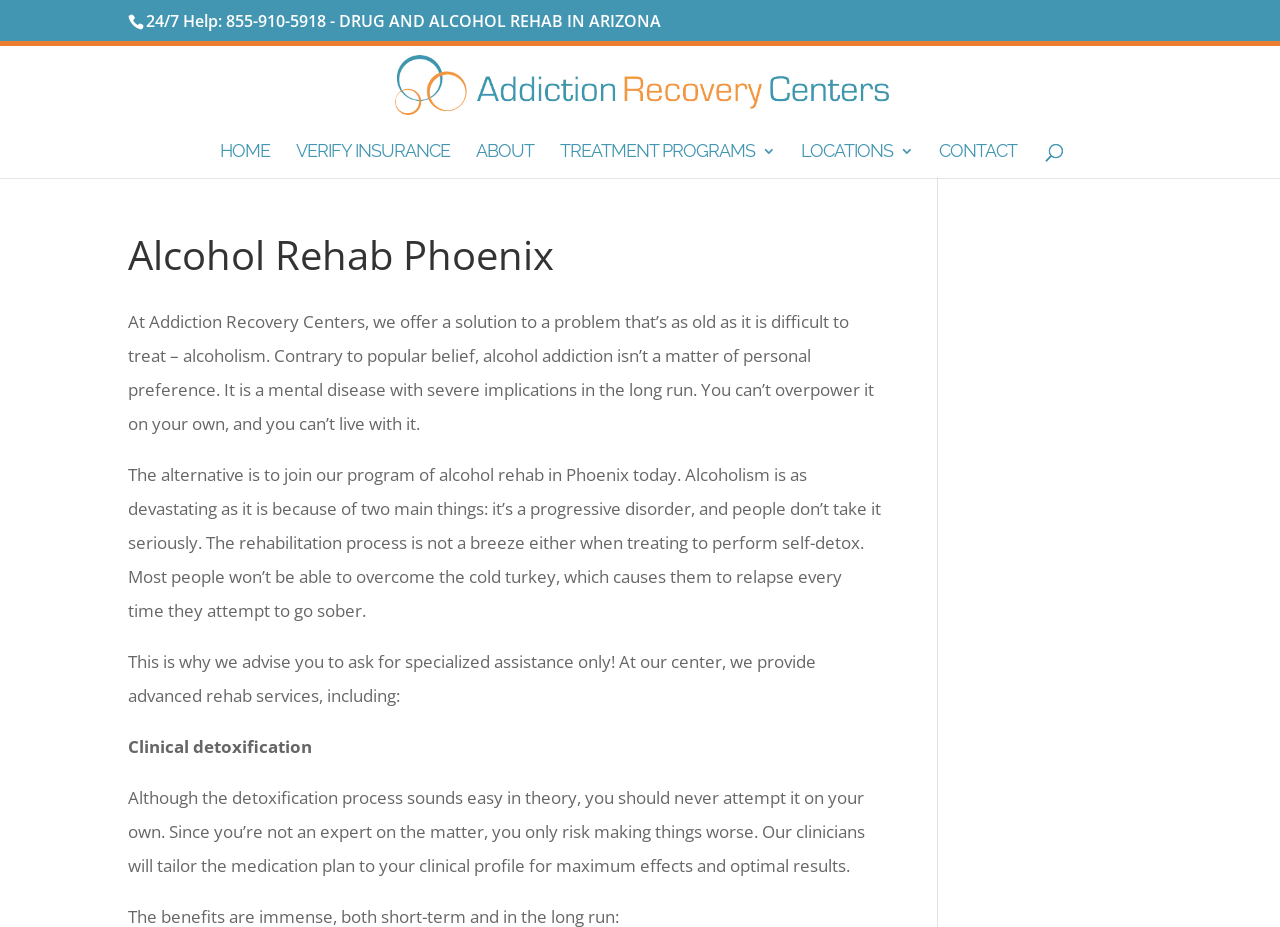Predict the bounding box of the UI element based on this description: "CONTACT".

[0.733, 0.155, 0.794, 0.192]